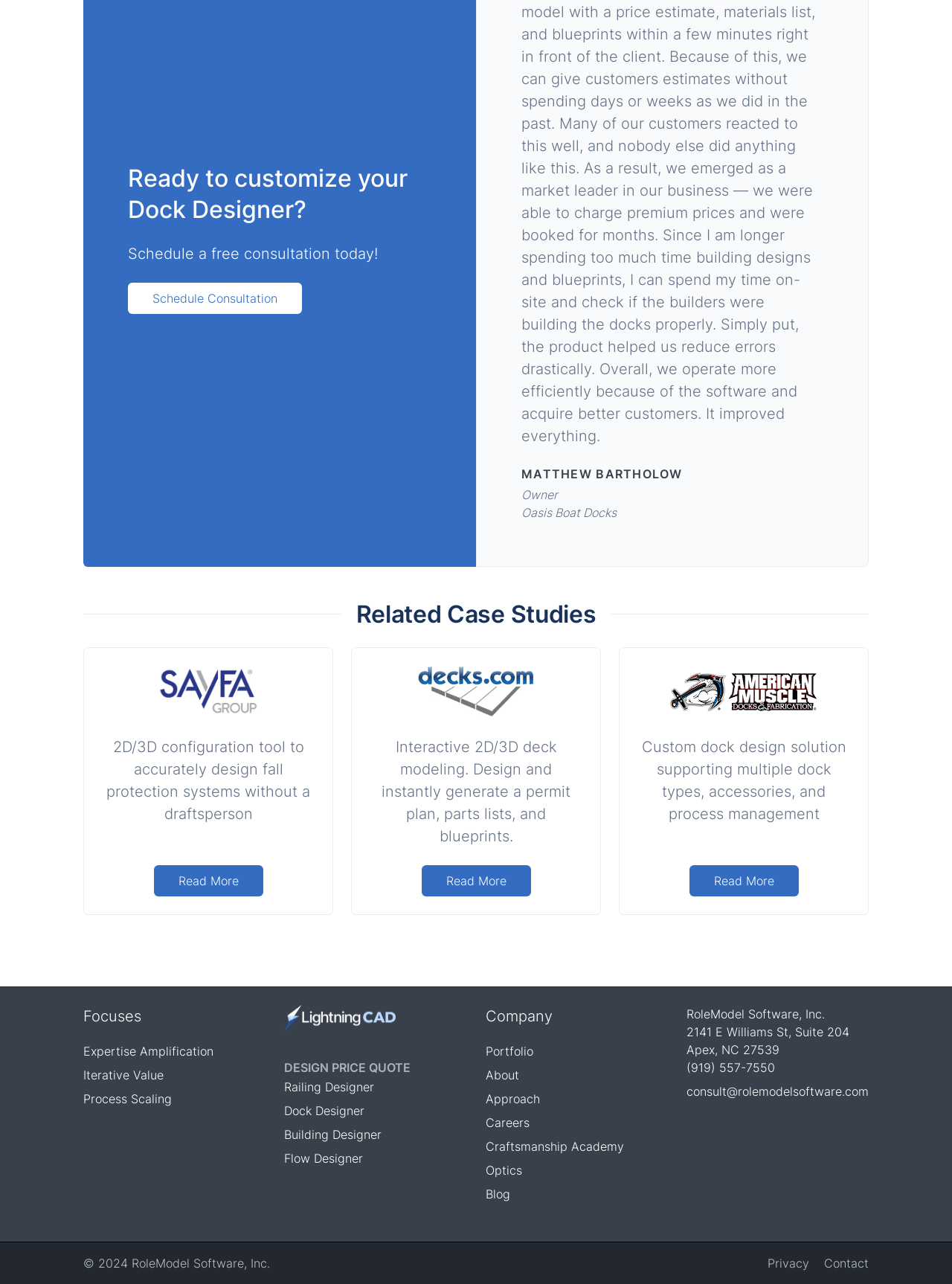Determine the bounding box for the UI element that matches this description: "Design Price Quote".

[0.299, 0.826, 0.432, 0.837]